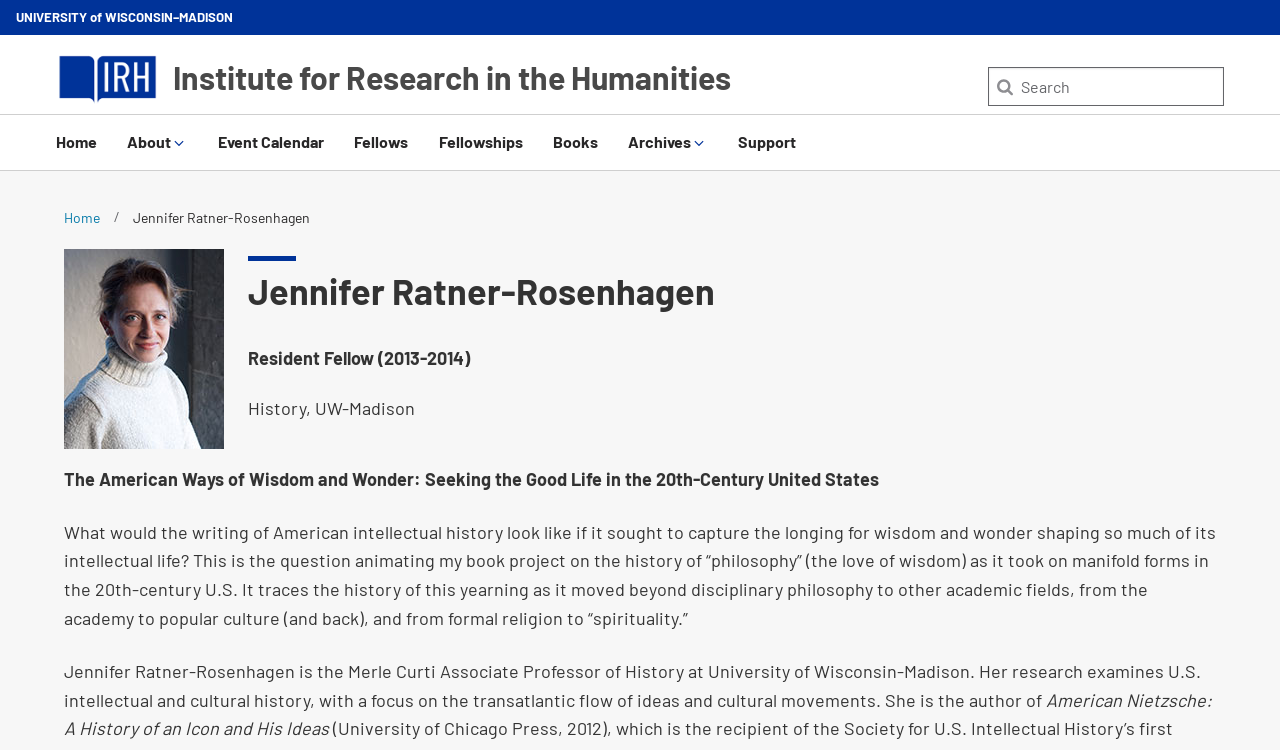What is the department of Jennifer Ratner-Rosenhagen at UW-Madison?
Examine the image and give a concise answer in one word or a short phrase.

History